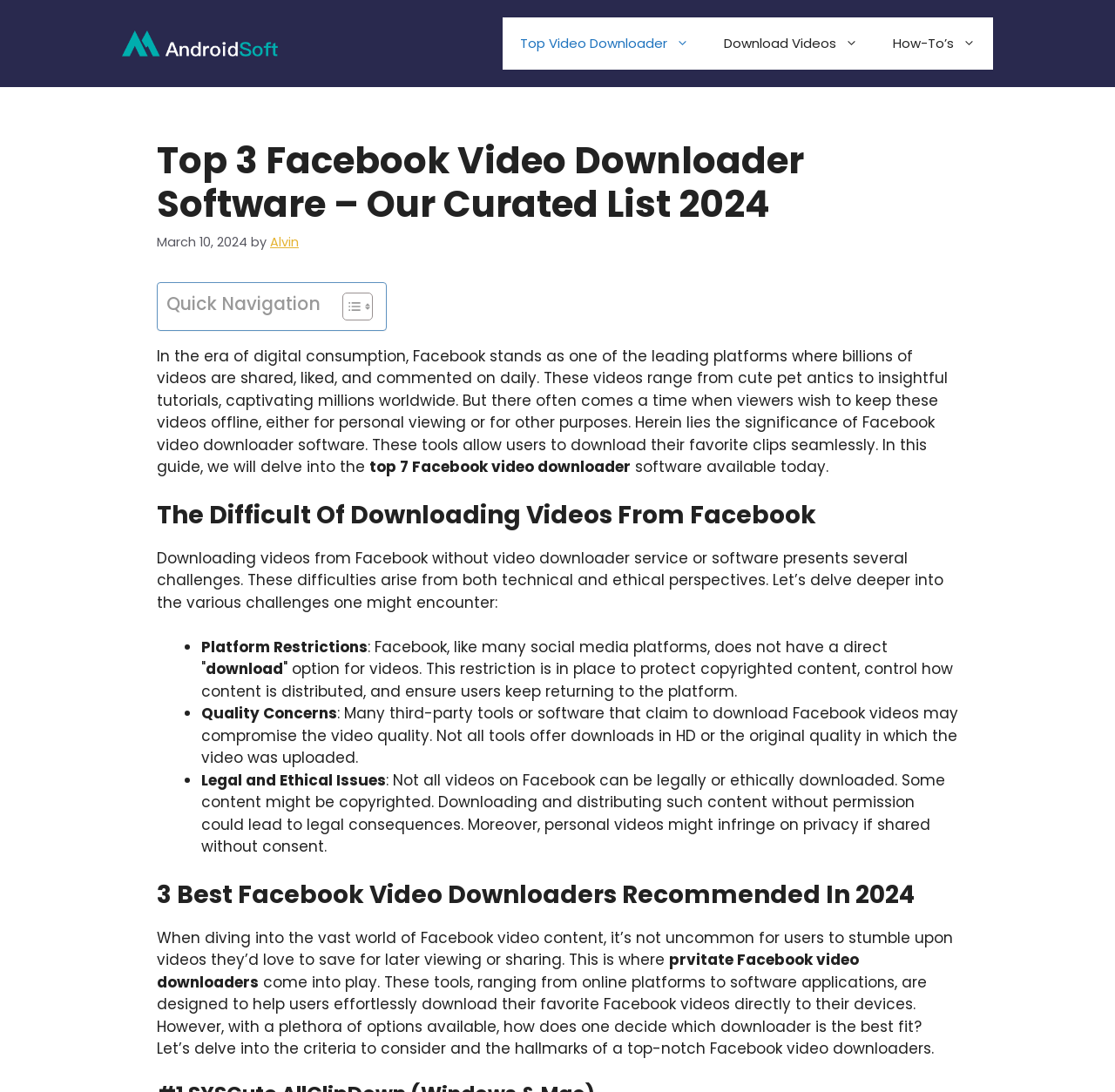Provide a one-word or short-phrase response to the question:
What is the significance of Facebook video downloader software?

Allows offline video viewing